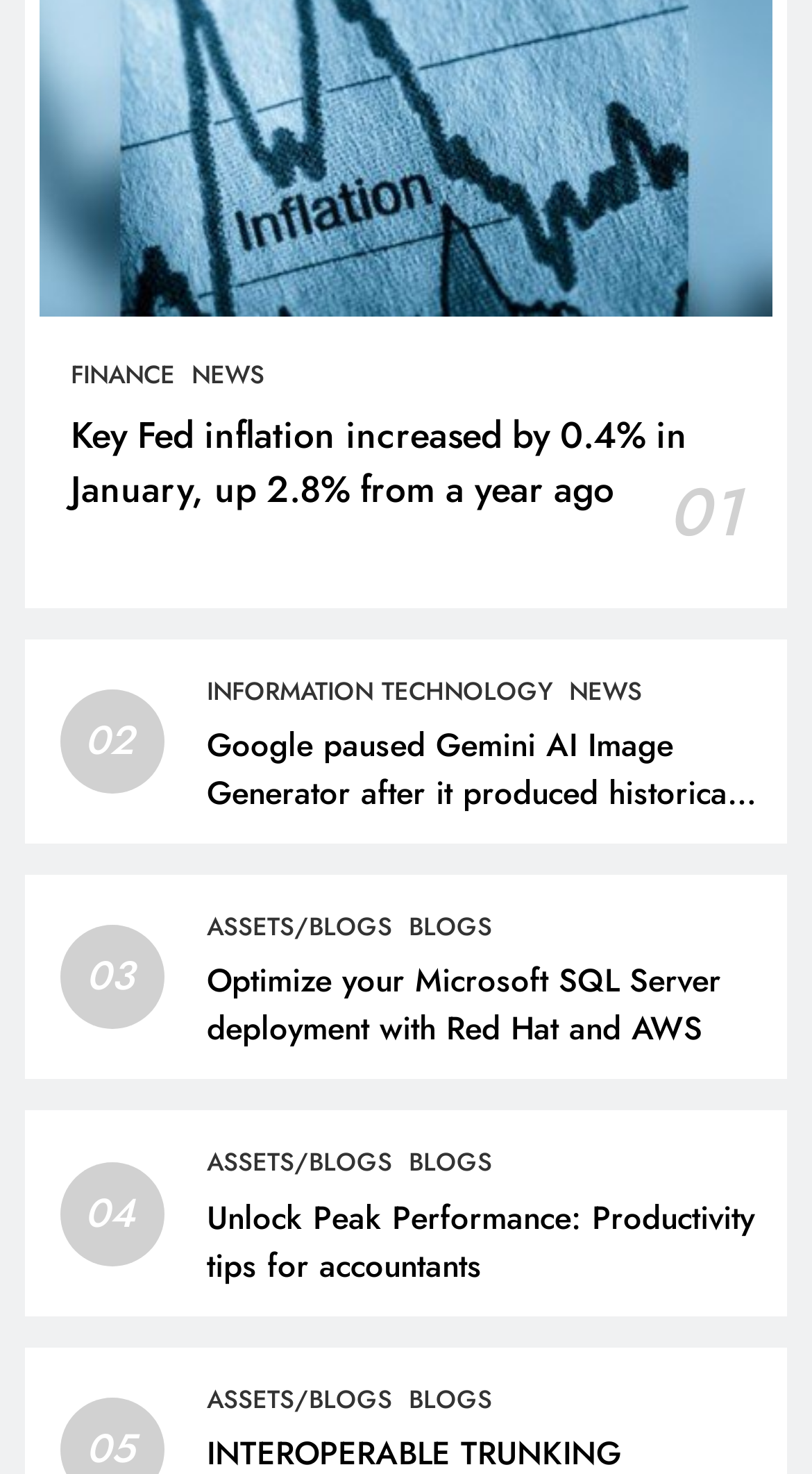Please find and report the bounding box coordinates of the element to click in order to perform the following action: "Explore INFORMATION TECHNOLOGY". The coordinates should be expressed as four float numbers between 0 and 1, in the format [left, top, right, bottom].

[0.255, 0.456, 0.68, 0.482]